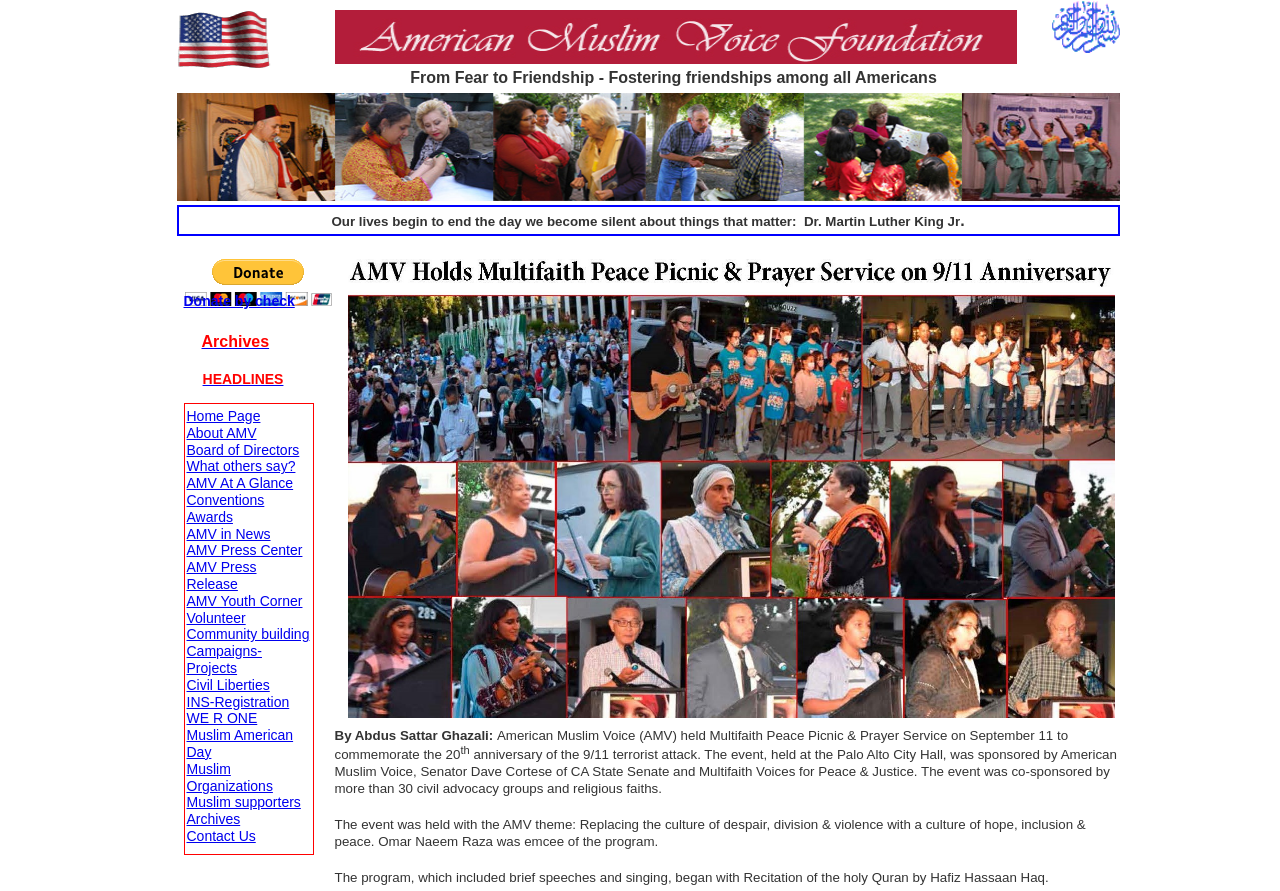How many images are on the webpage?
Using the visual information, reply with a single word or short phrase.

5